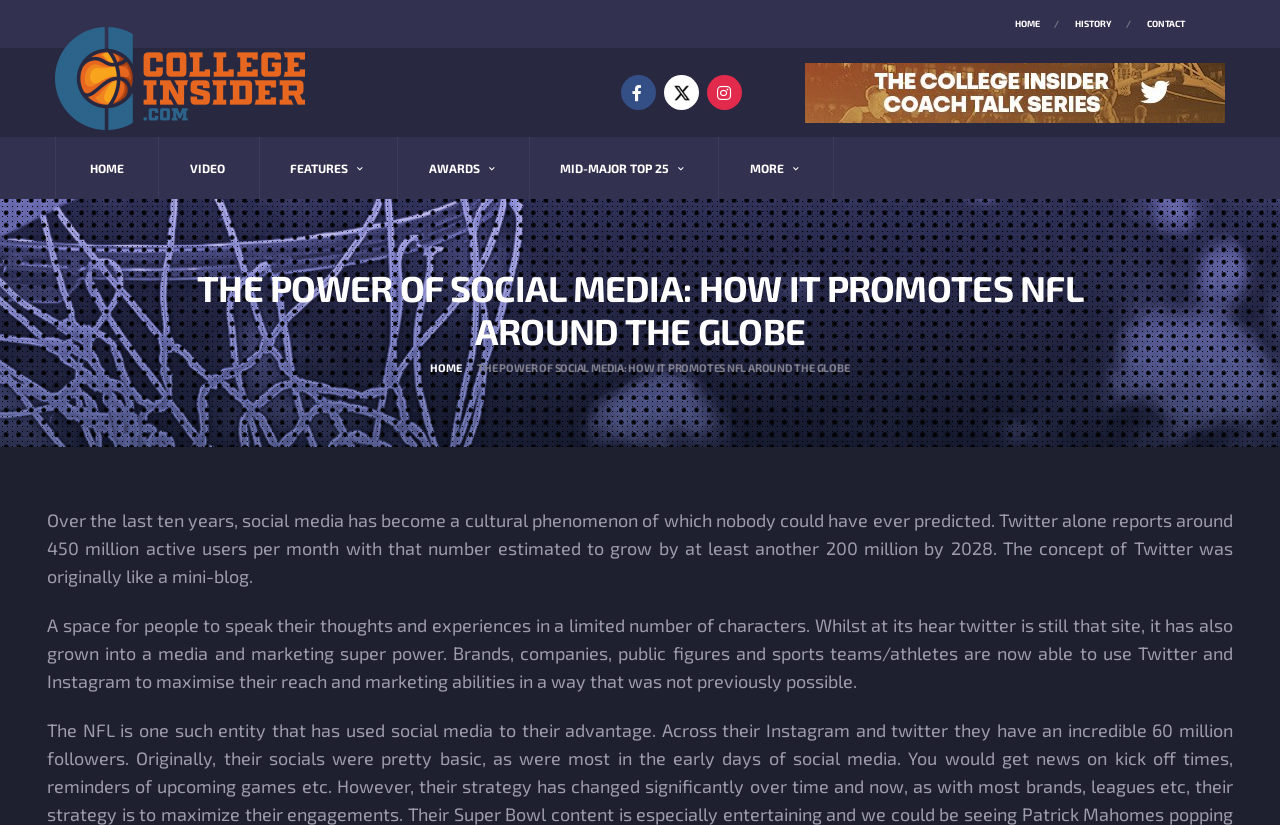Could you determine the bounding box coordinates of the clickable element to complete the instruction: "Read about Collegeinsider"? Provide the coordinates as four float numbers between 0 and 1, i.e., [left, top, right, bottom].

[0.043, 0.082, 0.238, 0.103]